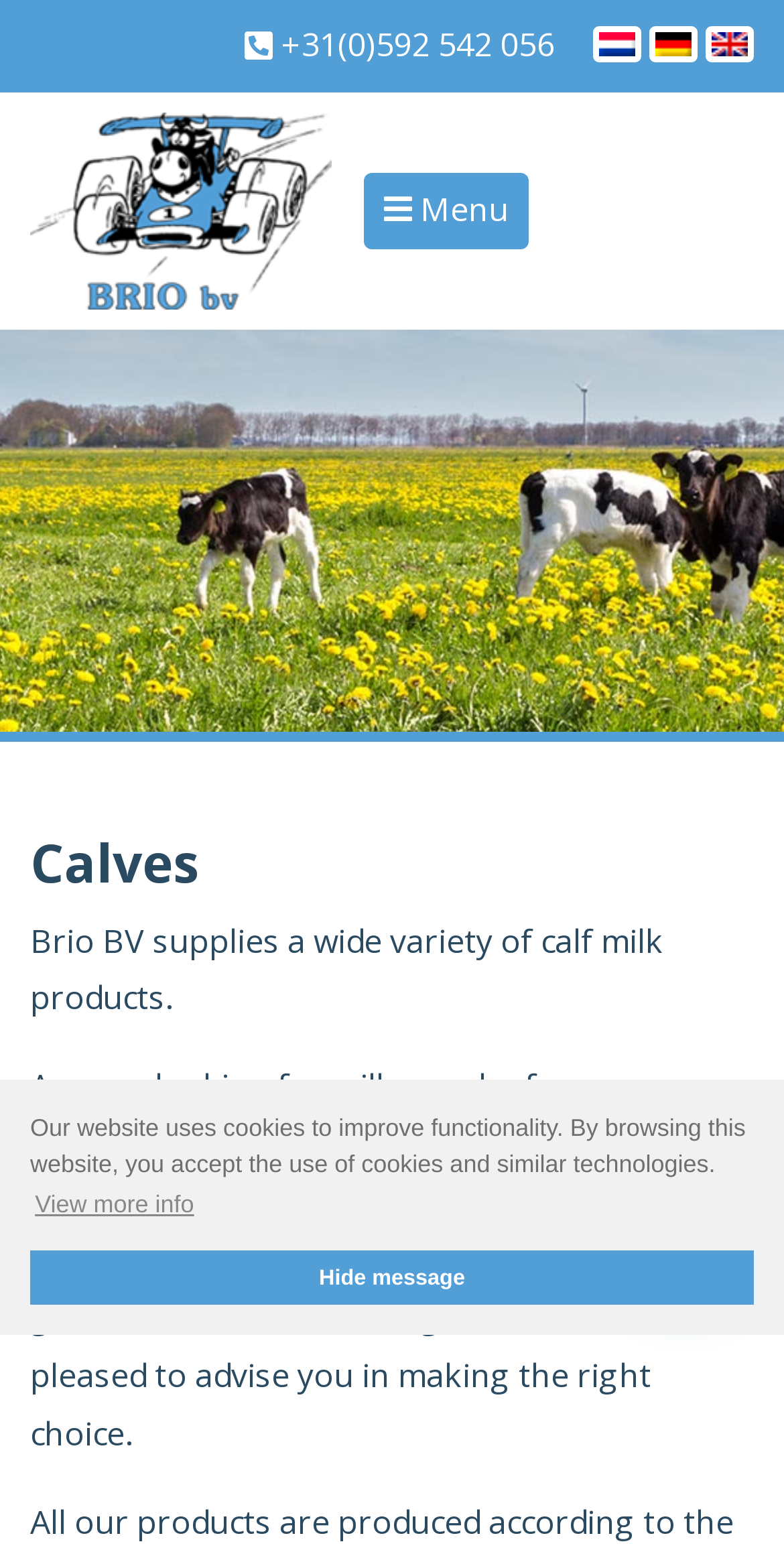How many language options are available?
Answer the question with a detailed and thorough explanation.

I counted the number of language links at the top of the webpage, which are 'Nederlands', 'Deutsch', and 'Englisch', and found that there are three language options available.